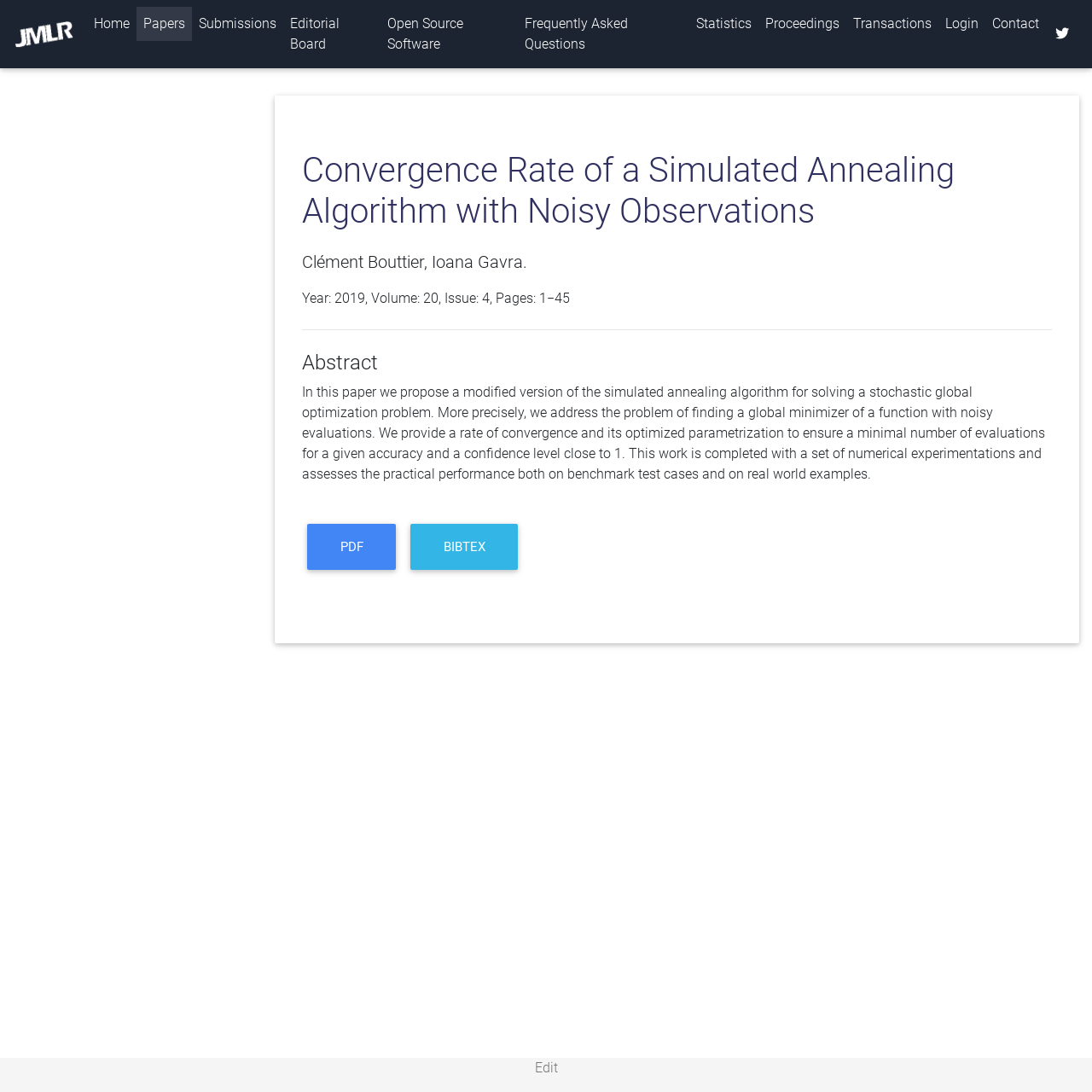Produce an elaborate caption capturing the essence of the webpage.

The webpage is about a research paper titled "Convergence Rate of a Simulated Annealing Algorithm with Noisy Observations". At the top, there is a navigation menu with 11 links, including "Home", "Papers", "Submissions", and others, aligned horizontally across the page. 

Below the navigation menu, the main content area begins. The title of the paper is displayed prominently, followed by a link to the same title. The authors' names, Clément Bouttier and Ioana Gavra, are listed below the title. The publication details, including the year, volume, issue, and page numbers, are also provided.

A horizontal separator line divides the publication details from the abstract section. The abstract heading is followed by a lengthy text that summarizes the paper's content, which discusses a modified version of the simulated annealing algorithm for solving a stochastic global optimization problem.

To the right of the abstract text, there are two buttons, "PDF" and "BIBTEX", which likely provide access to the paper's PDF file and BibTeX citation, respectively.

At the very bottom of the page, there is a link to "Edit" in the footer area.